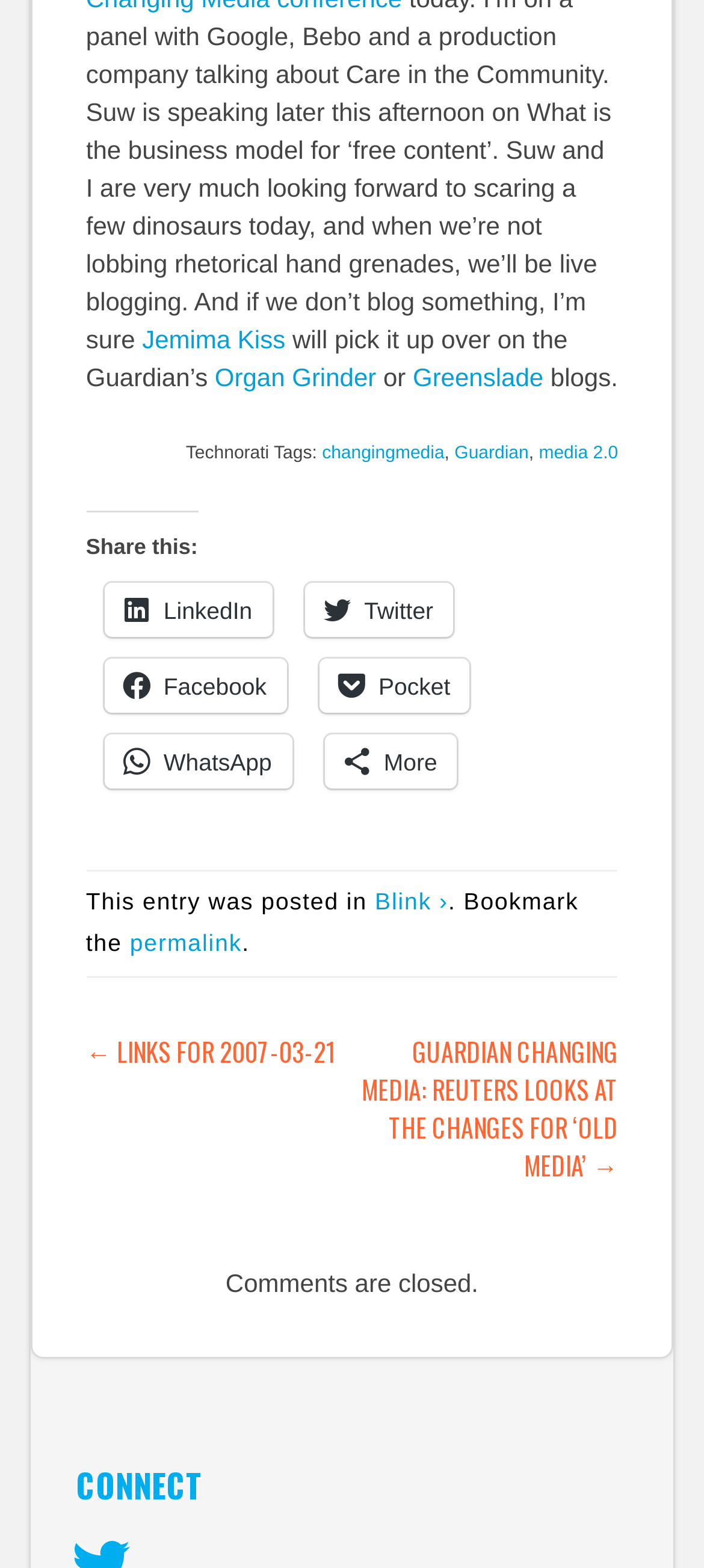Answer the question briefly using a single word or phrase: 
What is the status of comments on the post?

Comments are closed